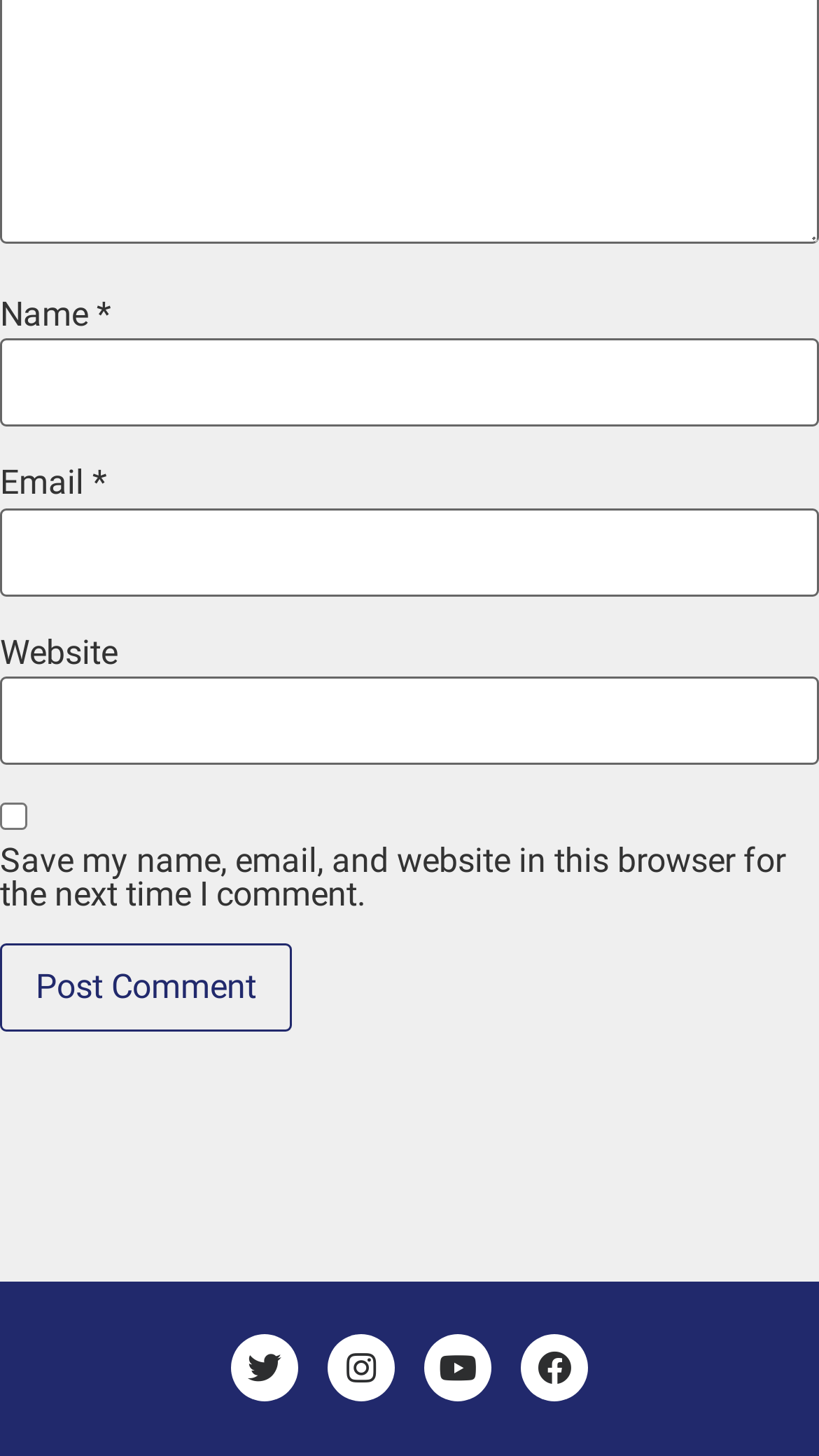Refer to the image and provide a thorough answer to this question:
What is the purpose of the checkbox?

The purpose of the checkbox is to save the user's name, email, and website in the browser for the next time they comment. This is indicated by the text next to the checkbox, which says 'Save my name, email, and website in this browser for the next time I comment.'